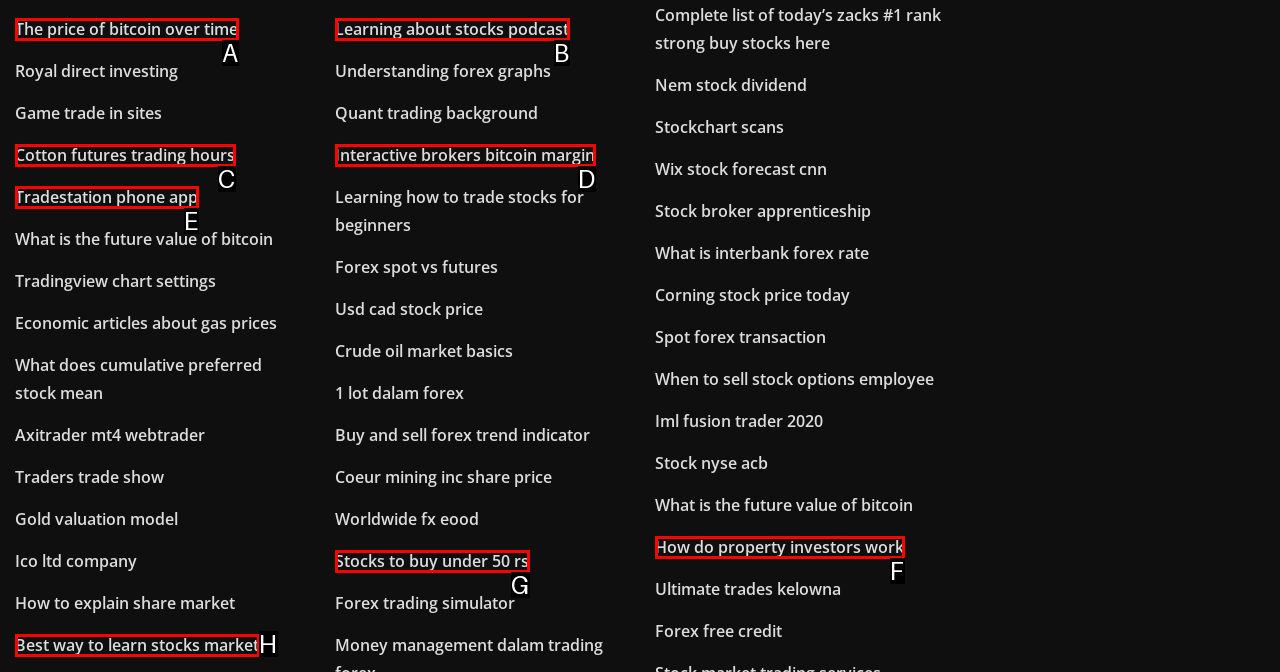Provide the letter of the HTML element that you need to click on to perform the task: Click on 'The price of bitcoin over time'.
Answer with the letter corresponding to the correct option.

A